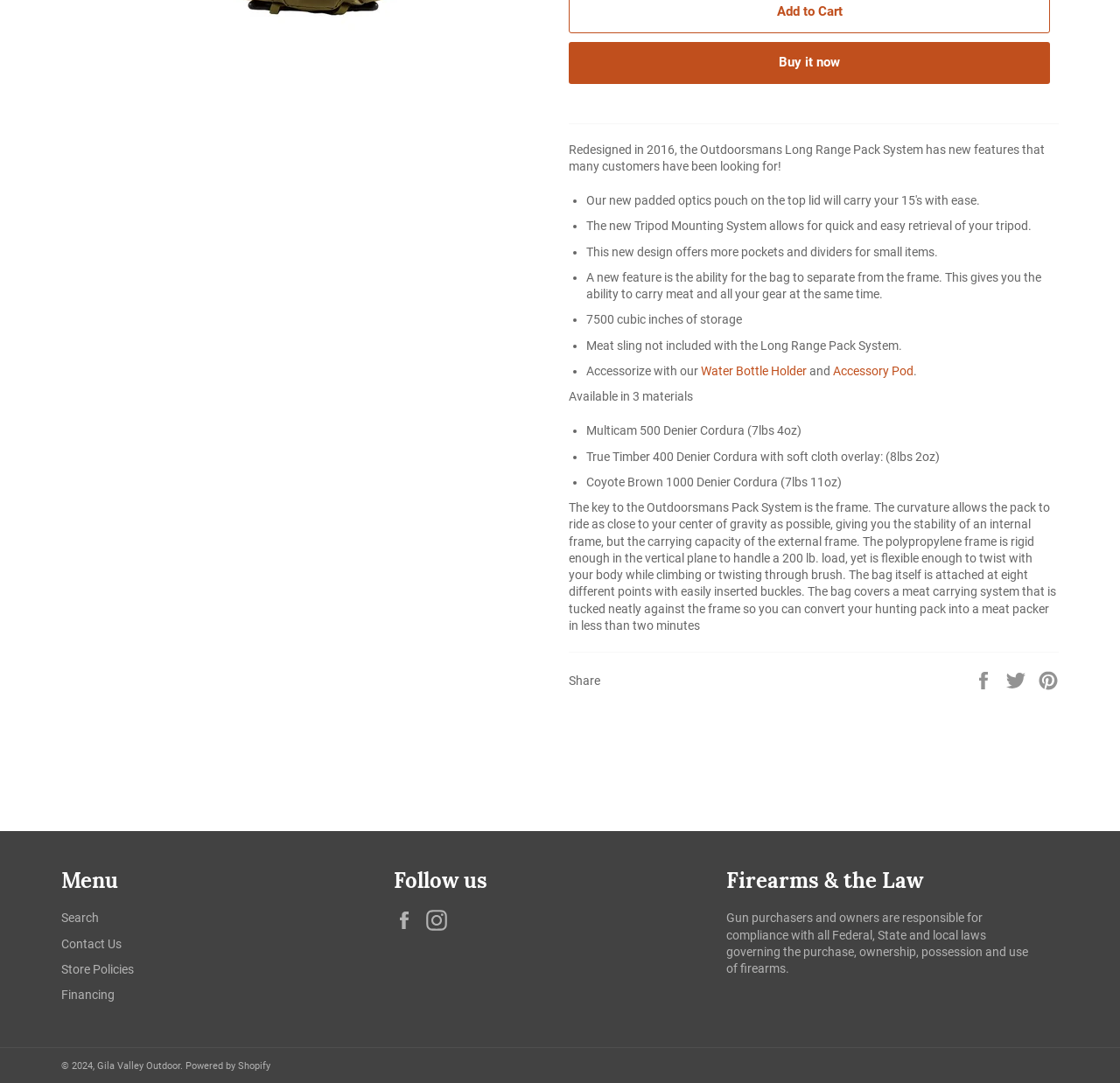Determine the bounding box for the UI element as described: "title="Join Us on LinkedIn"". The coordinates should be represented as four float numbers between 0 and 1, formatted as [left, top, right, bottom].

None